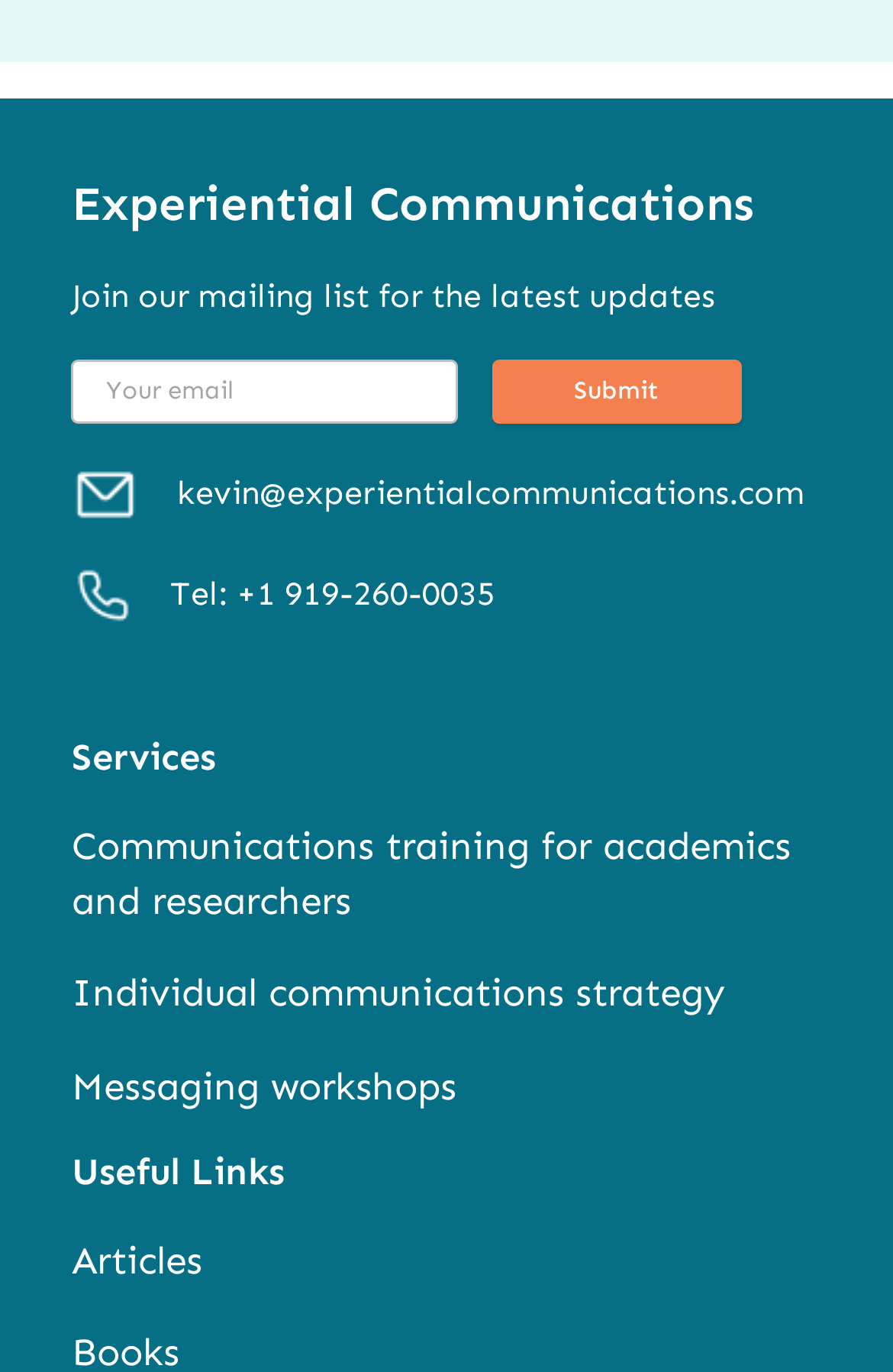How many links are in the footer navigation?
Please provide a detailed answer to the question.

The footer navigation section contains three links: 'Communications training for academics and researchers', 'Individual communications strategy', and 'Messaging workshops'.